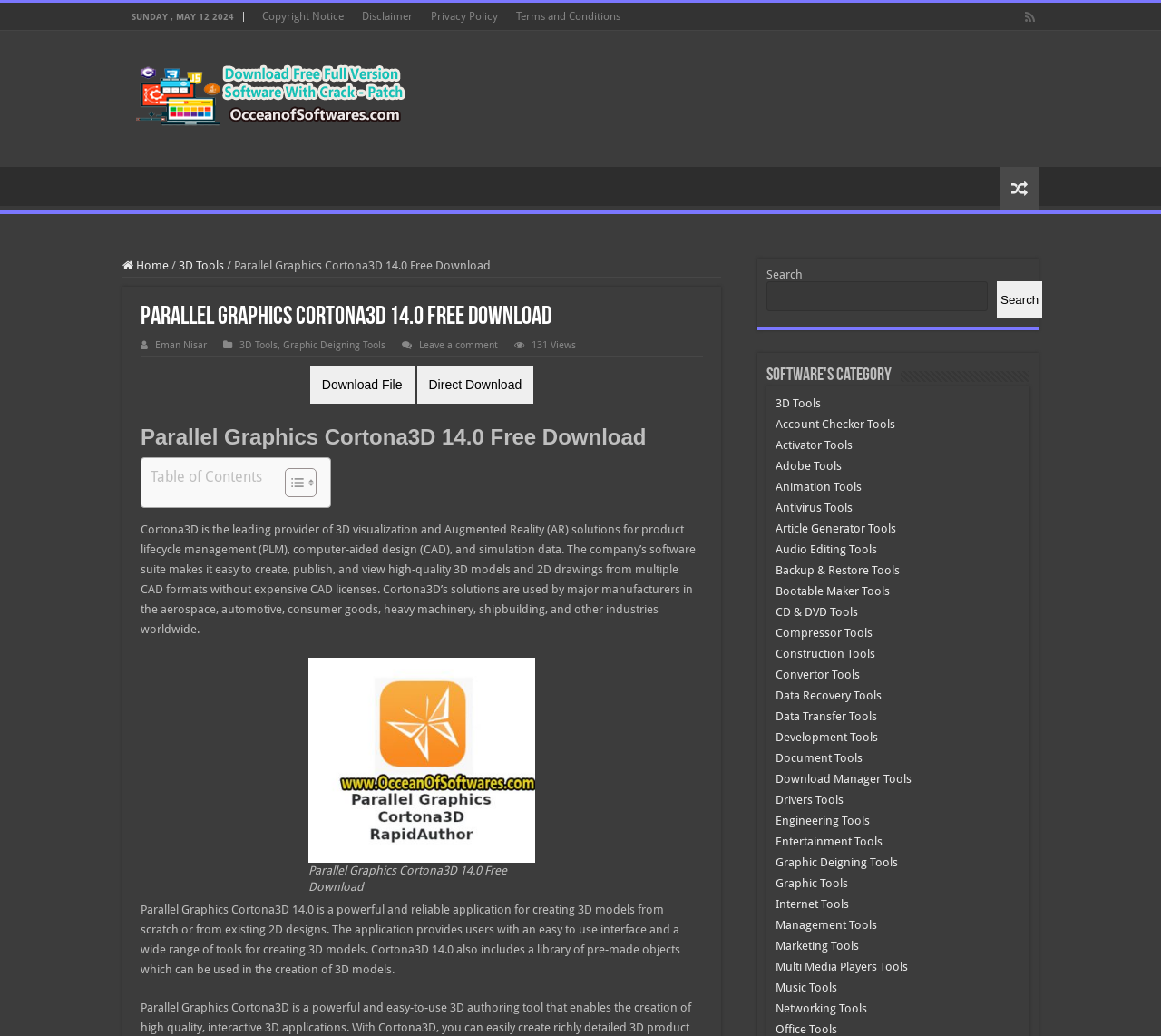What is the category of the software?
Provide a one-word or short-phrase answer based on the image.

3D Tools